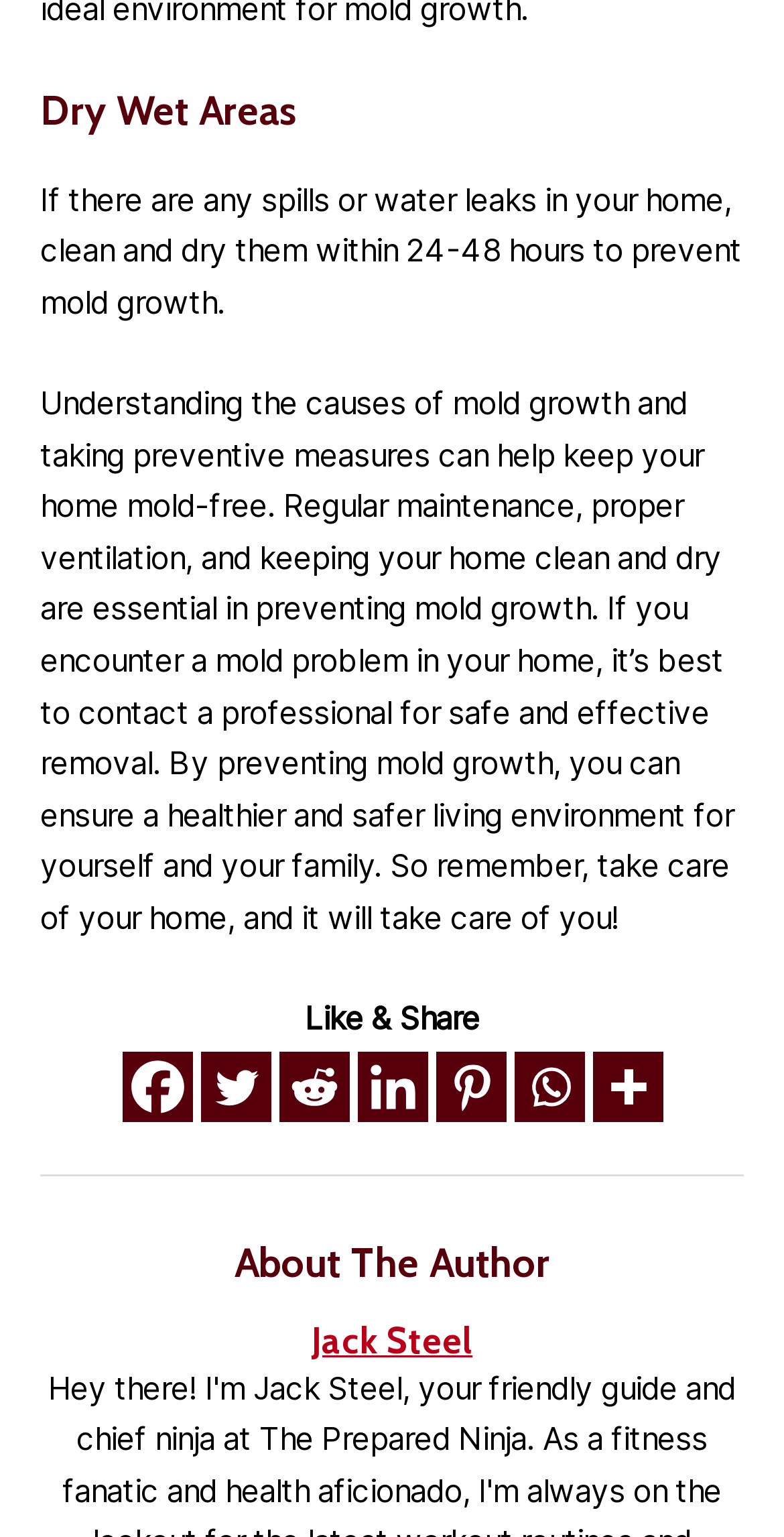Identify the bounding box coordinates of the region that needs to be clicked to carry out this instruction: "Learn about preventing mold growth". Provide these coordinates as four float numbers ranging from 0 to 1, i.e., [left, top, right, bottom].

[0.051, 0.117, 0.946, 0.209]